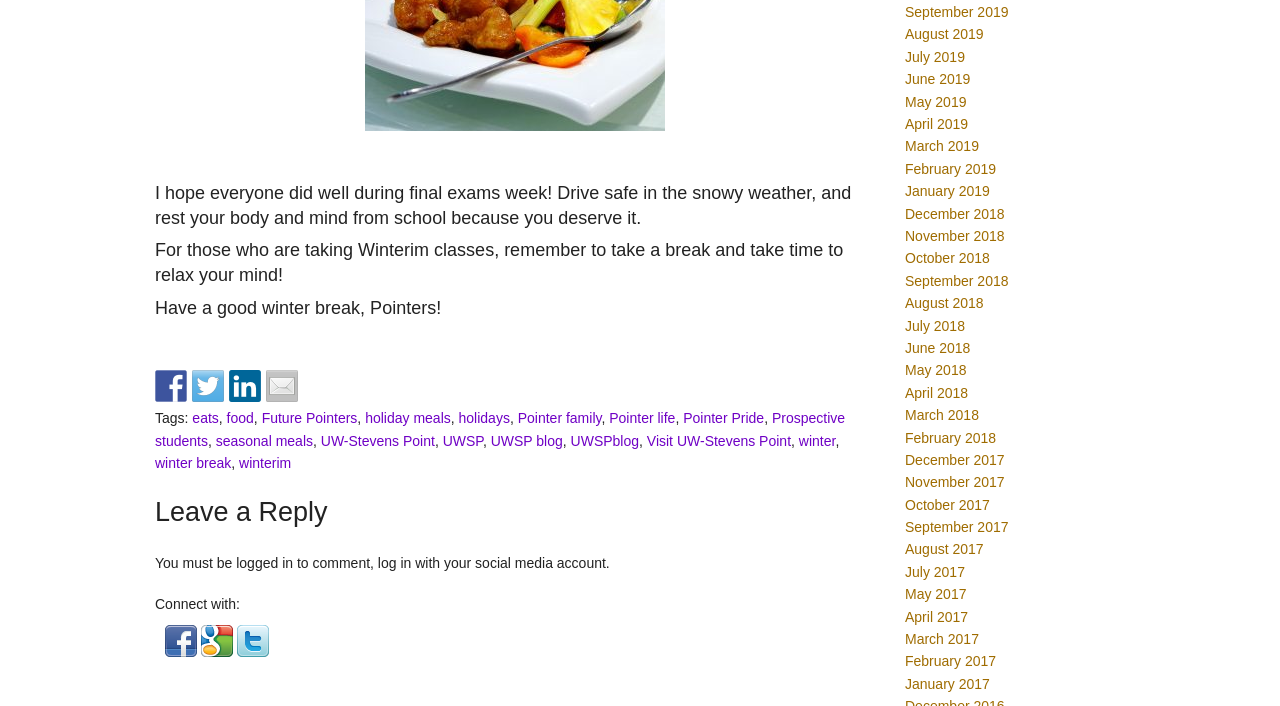Given the element description Pointer family, predict the bounding box coordinates for the UI element in the webpage screenshot. The format should be (top-left x, top-left y, bottom-right x, bottom-right y), and the values should be between 0 and 1.

[0.404, 0.581, 0.47, 0.604]